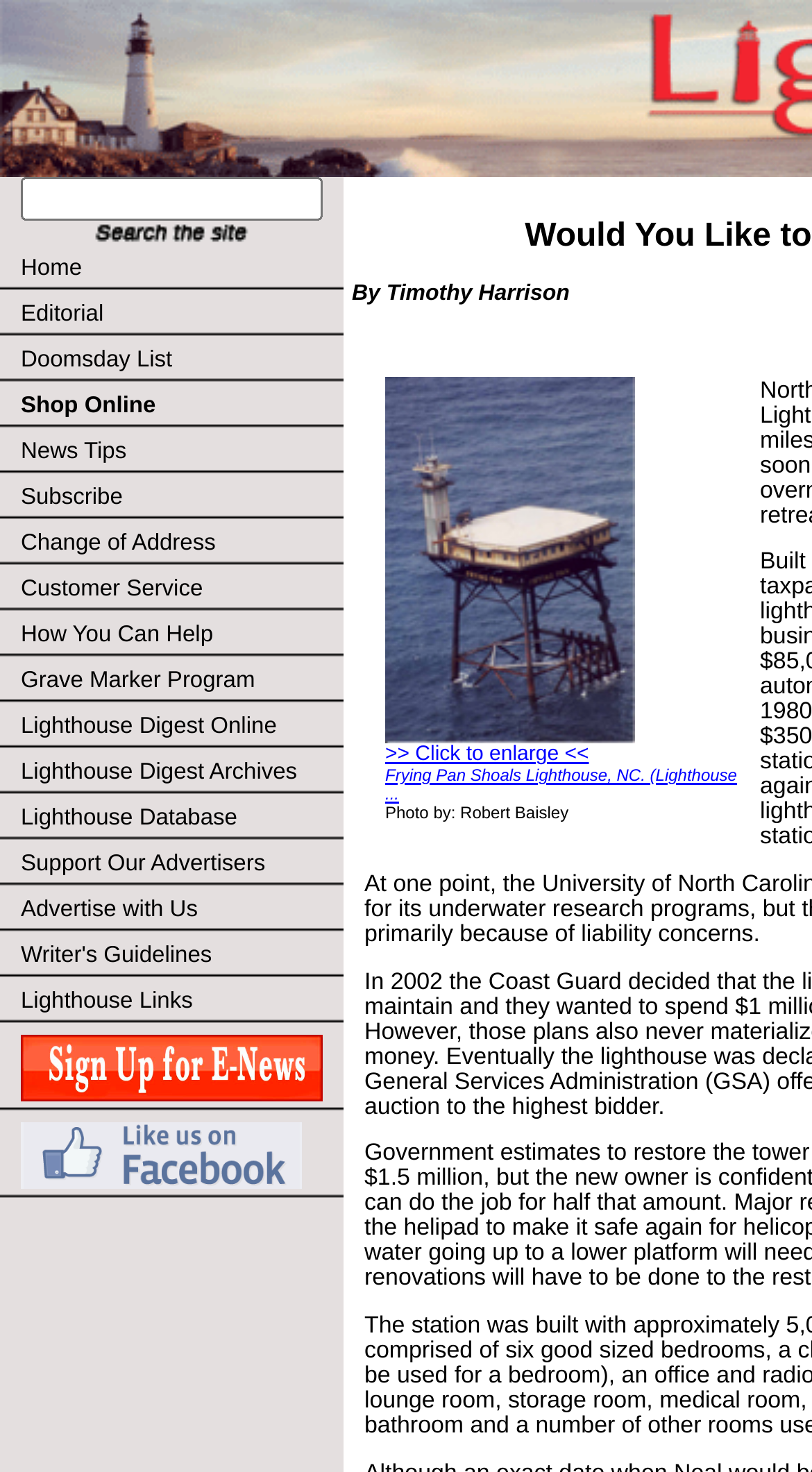Based on the image, give a detailed response to the question: How many links are in the navigation menu?

The navigation menu is located below the search box and contains 17 links, including 'Home', 'Editorial', 'Doomsday List', and others. These links are arranged horizontally and are separated by vertical bars.